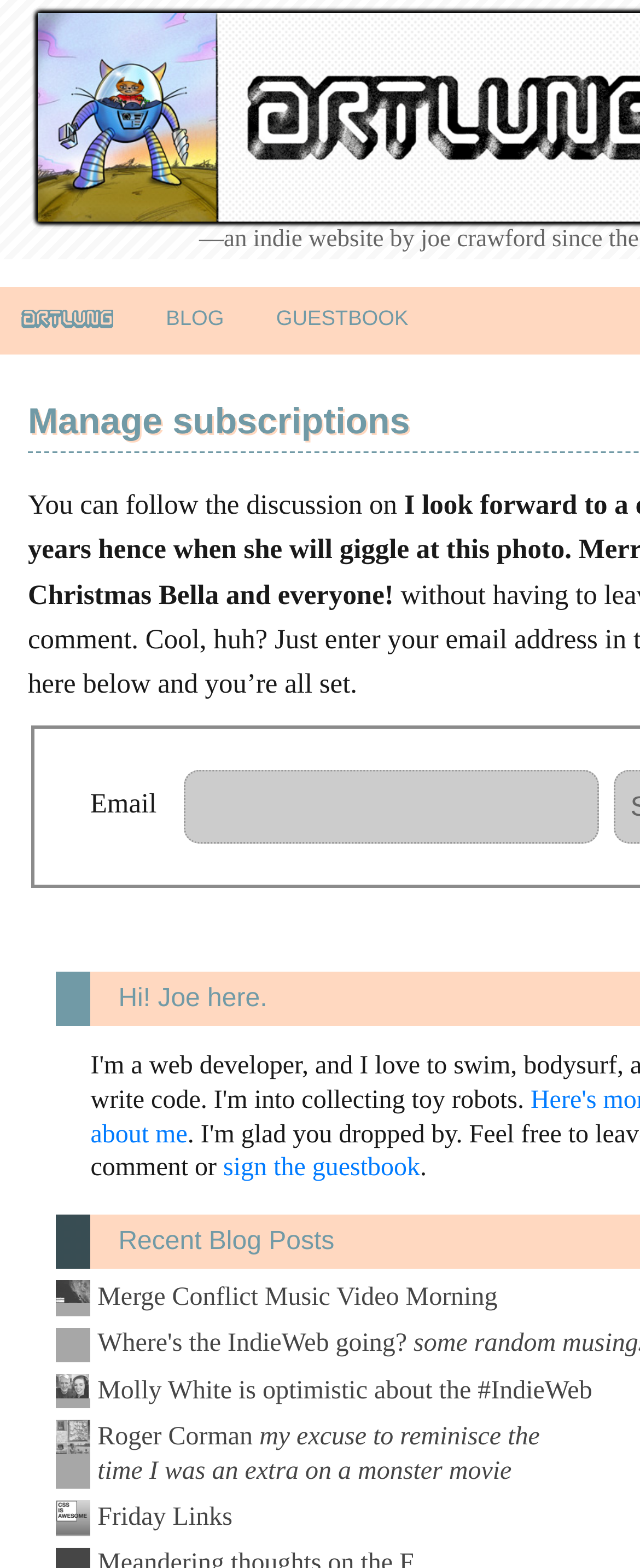What is the name of the image at the top left corner?
Using the image as a reference, answer with just one word or a short phrase.

ARTLUNG